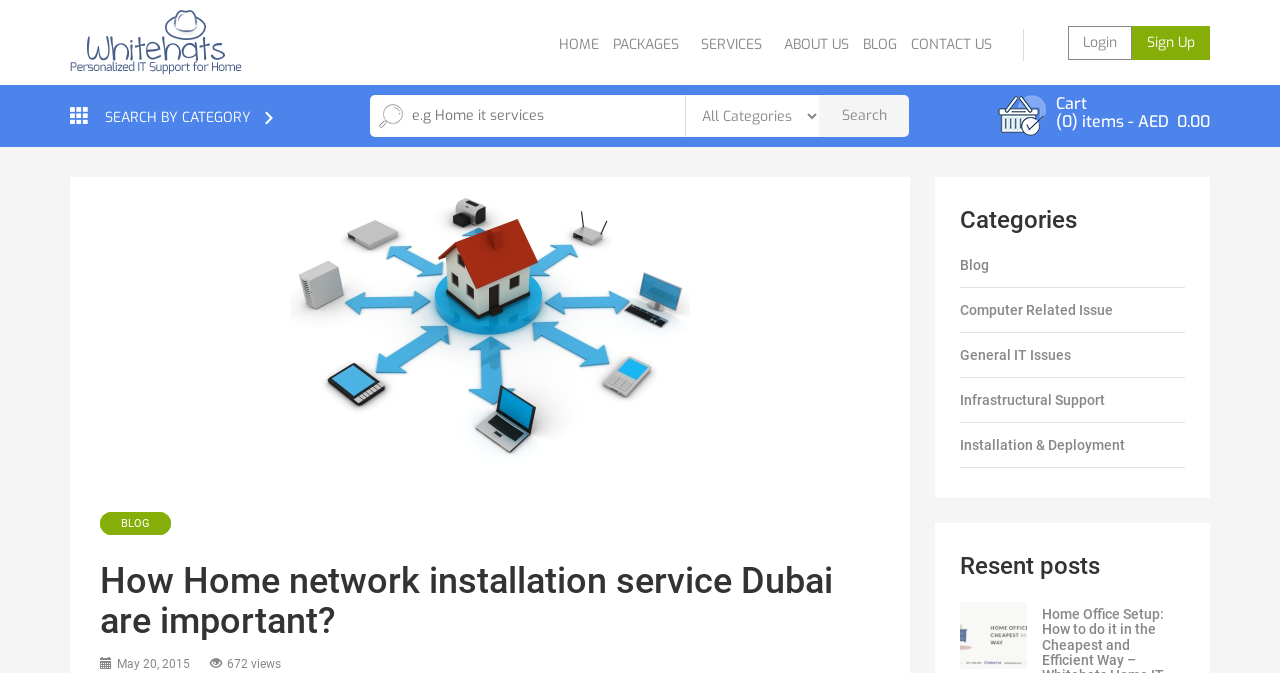Refer to the image and provide an in-depth answer to the question:
What is the company name on the top left?

I found the company name by looking at the top left corner of the webpage, where I saw a link and an image with the text 'Whitehats Support'.